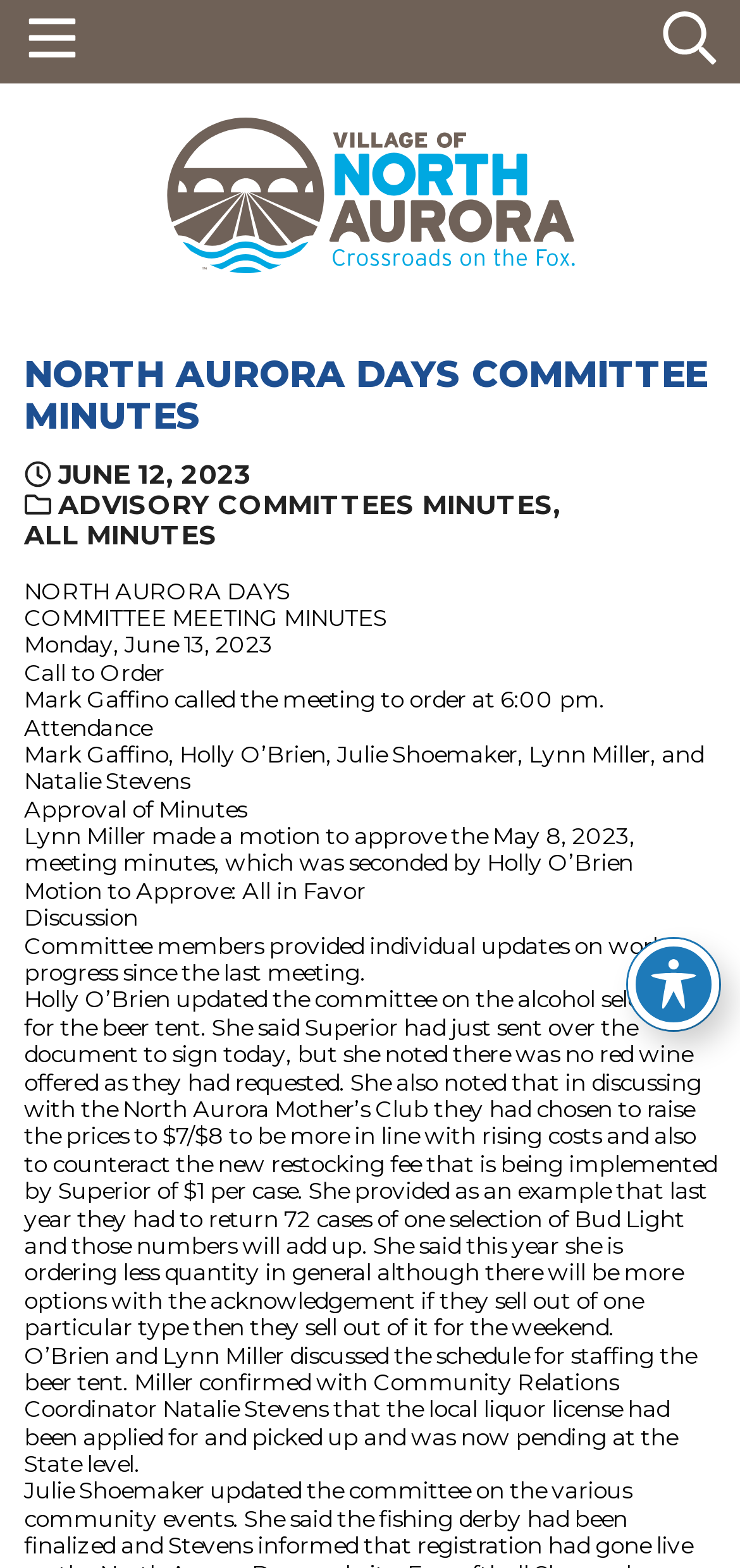Give a one-word or one-phrase response to the question:
What is the name of the committee?

NORTH AURORA DAYS COMMITTEE